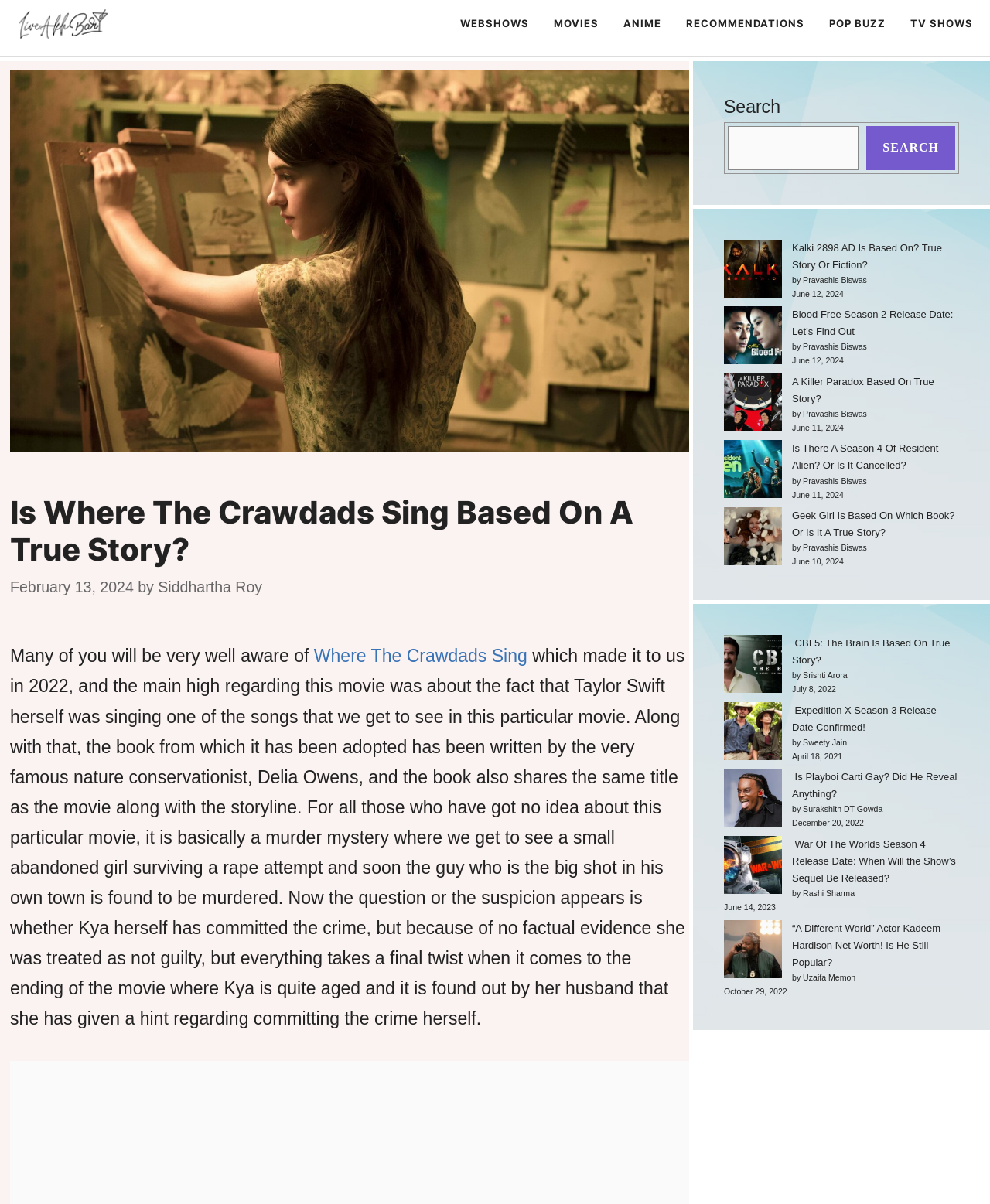Identify the bounding box coordinates for the UI element described as: "parent_node: SEARCH name="s"".

[0.735, 0.105, 0.867, 0.141]